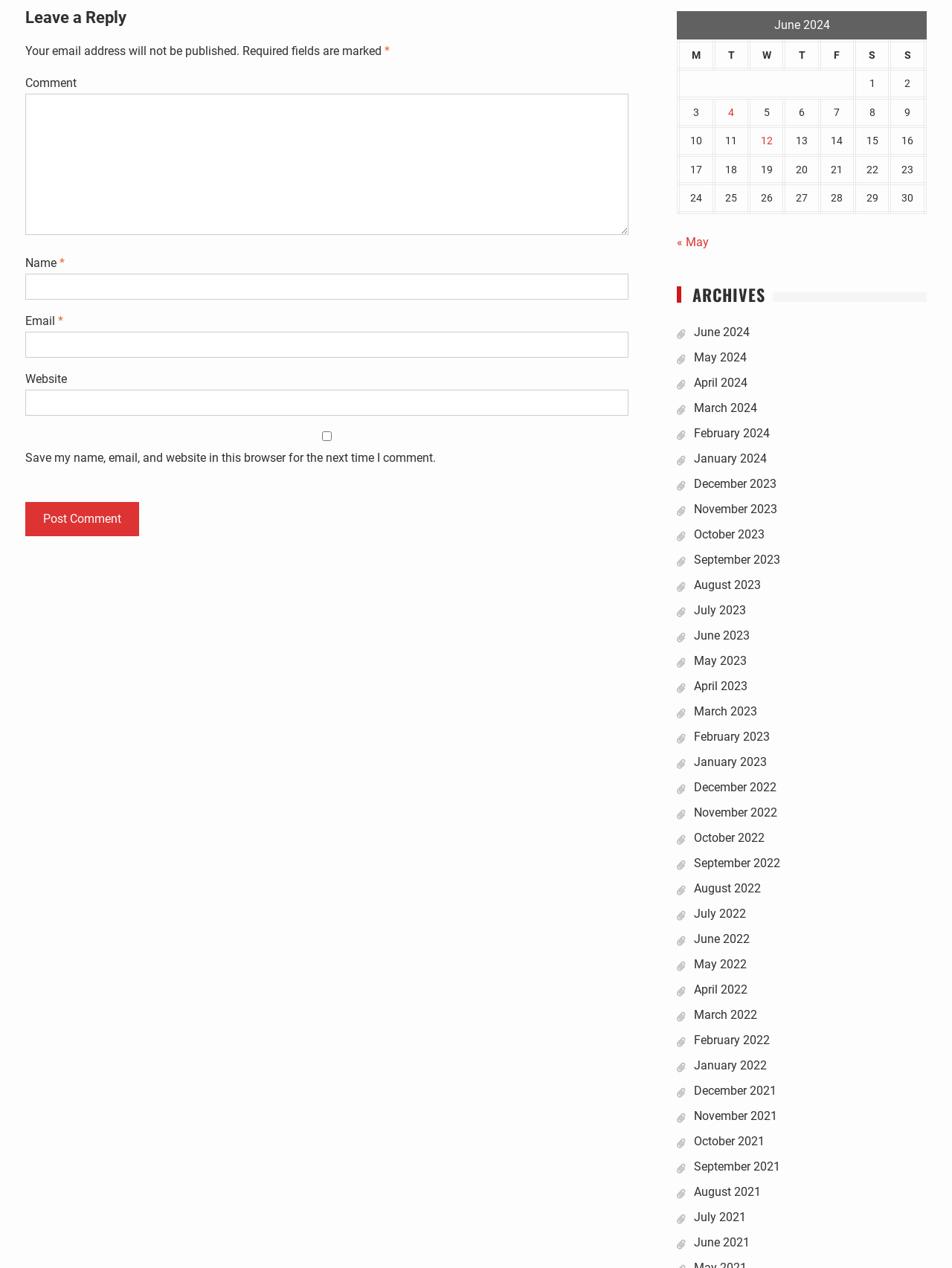How many links are in the 'ARCHIVES' section?
Can you provide a detailed and comprehensive answer to the question?

The 'ARCHIVES' section contains 12 links to previous months, ranging from 'June 2024' to 'July 2023'. These links likely lead to archives of posts from each respective month.